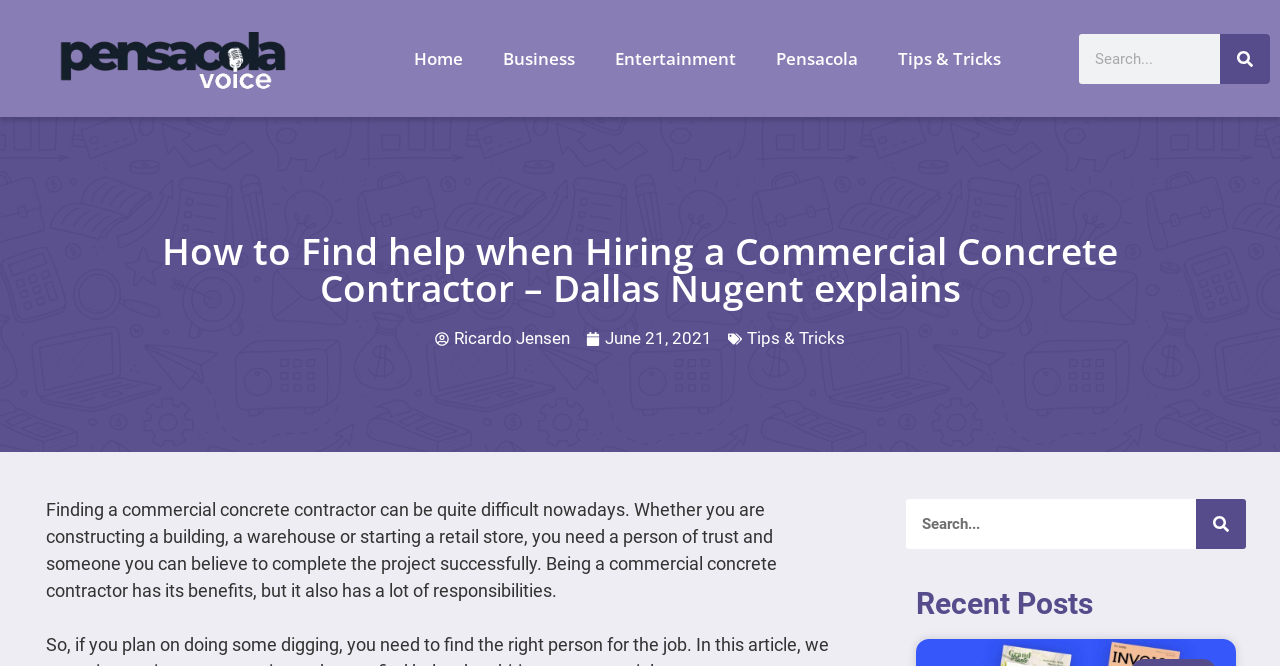Given the description "alt="pensacola voice logo"", provide the bounding box coordinates of the corresponding UI element.

[0.018, 0.0, 0.253, 0.176]